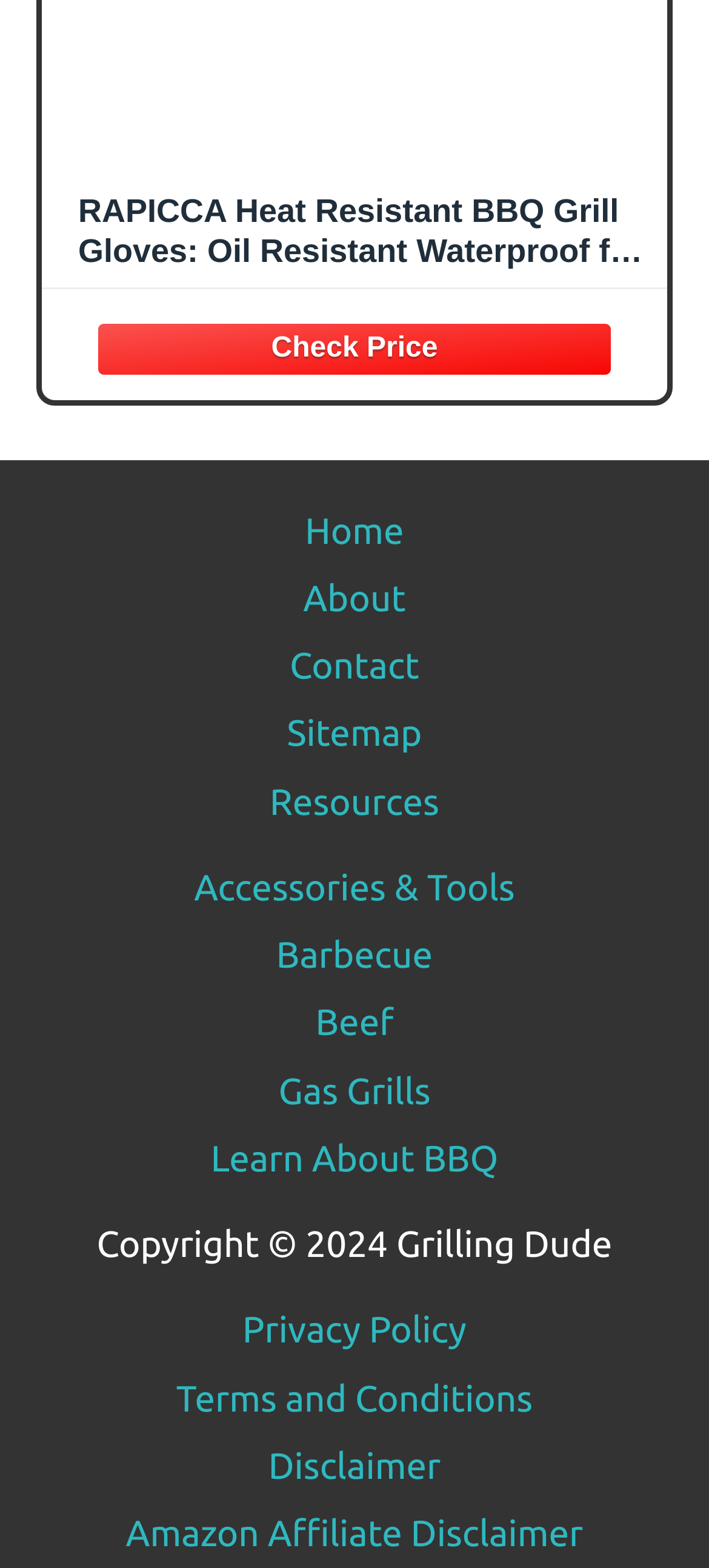What is the copyright year?
Please look at the screenshot and answer in one word or a short phrase.

2024